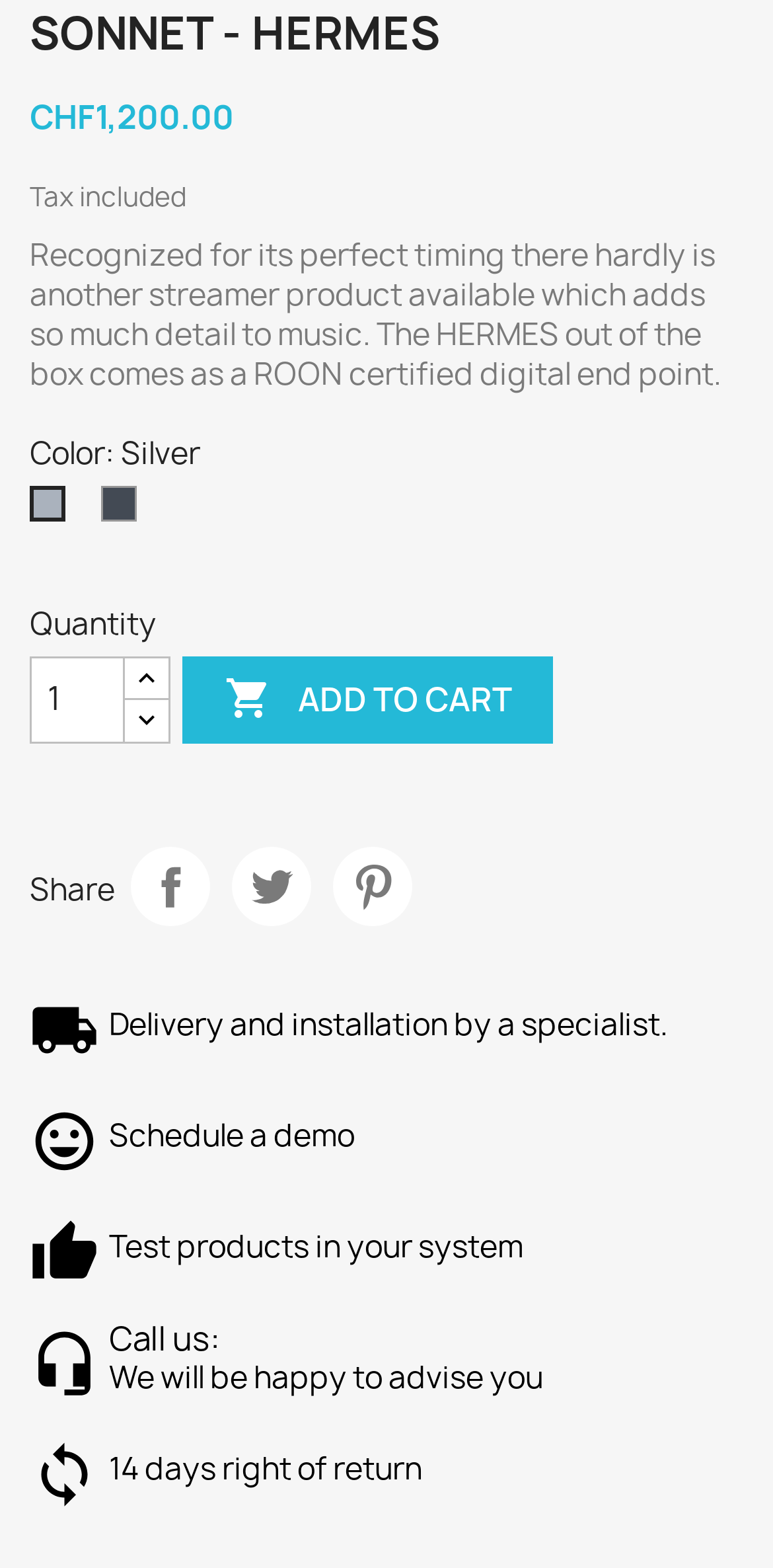Determine the bounding box coordinates for the UI element described. Format the coordinates as (top-left x, top-left y, bottom-right x, bottom-right y) and ensure all values are between 0 and 1. Element description: Pinterest

[0.431, 0.54, 0.533, 0.59]